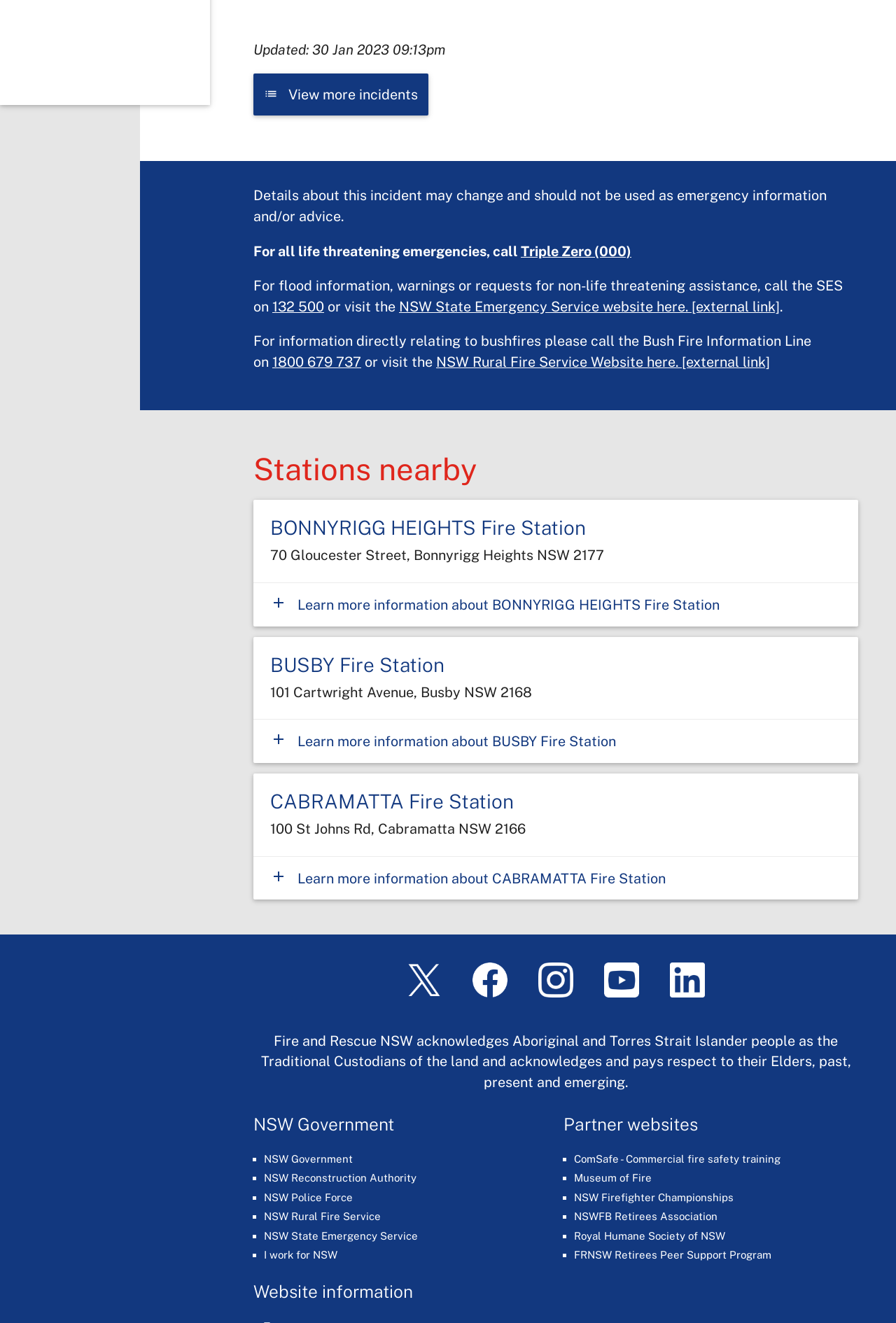Please provide a short answer using a single word or phrase for the question:
What is the name of the fire service that acknowledges Aboriginal and Torres Strait Islander people?

Fire and Rescue NSW